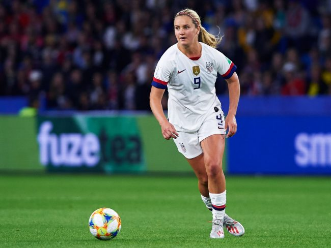Based on the image, please respond to the question with as much detail as possible:
What is the crest on the player's jersey?

The crest on the player's jersey is the U.S. national team crest, which indicates that the player is representing the United States in the soccer match.